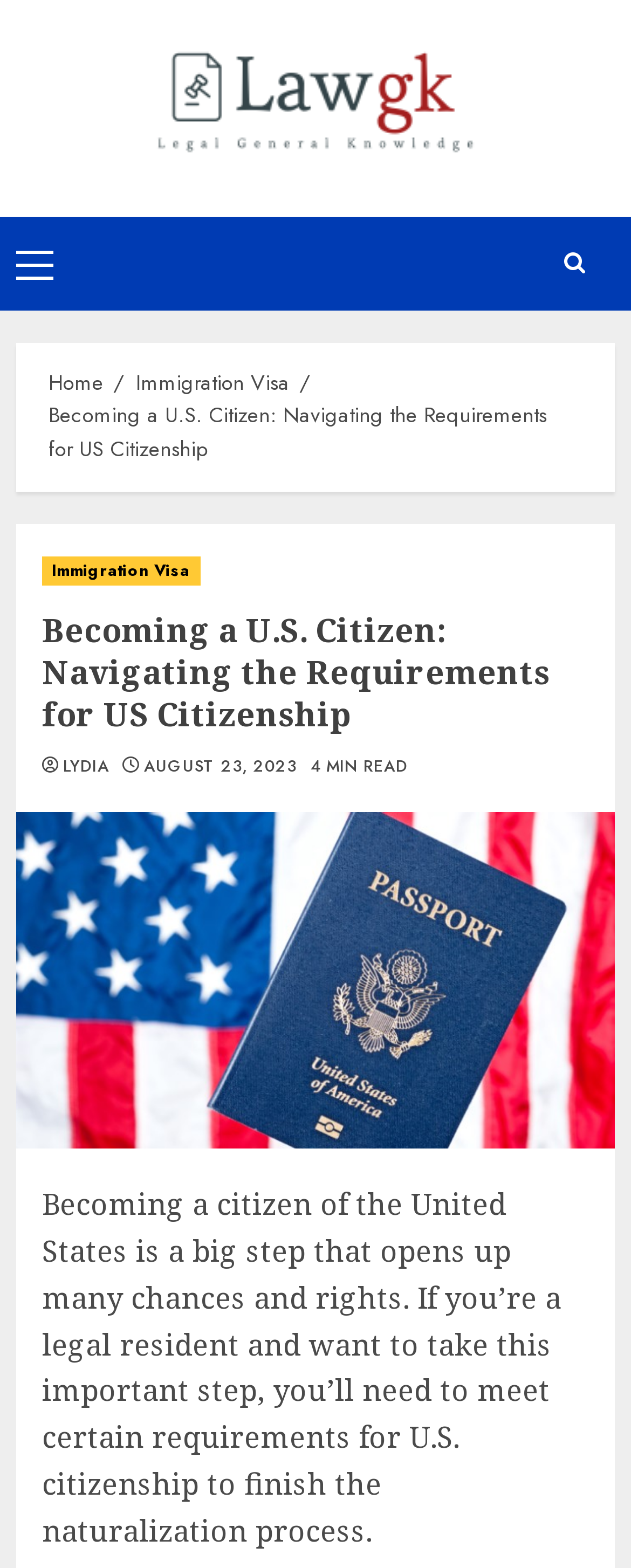What is the date mentioned in the article?
Please provide a detailed answer to the question.

The date 'AUGUST 23, 2023' is mentioned in the article, likely indicating the publication date or the date of the event being discussed.